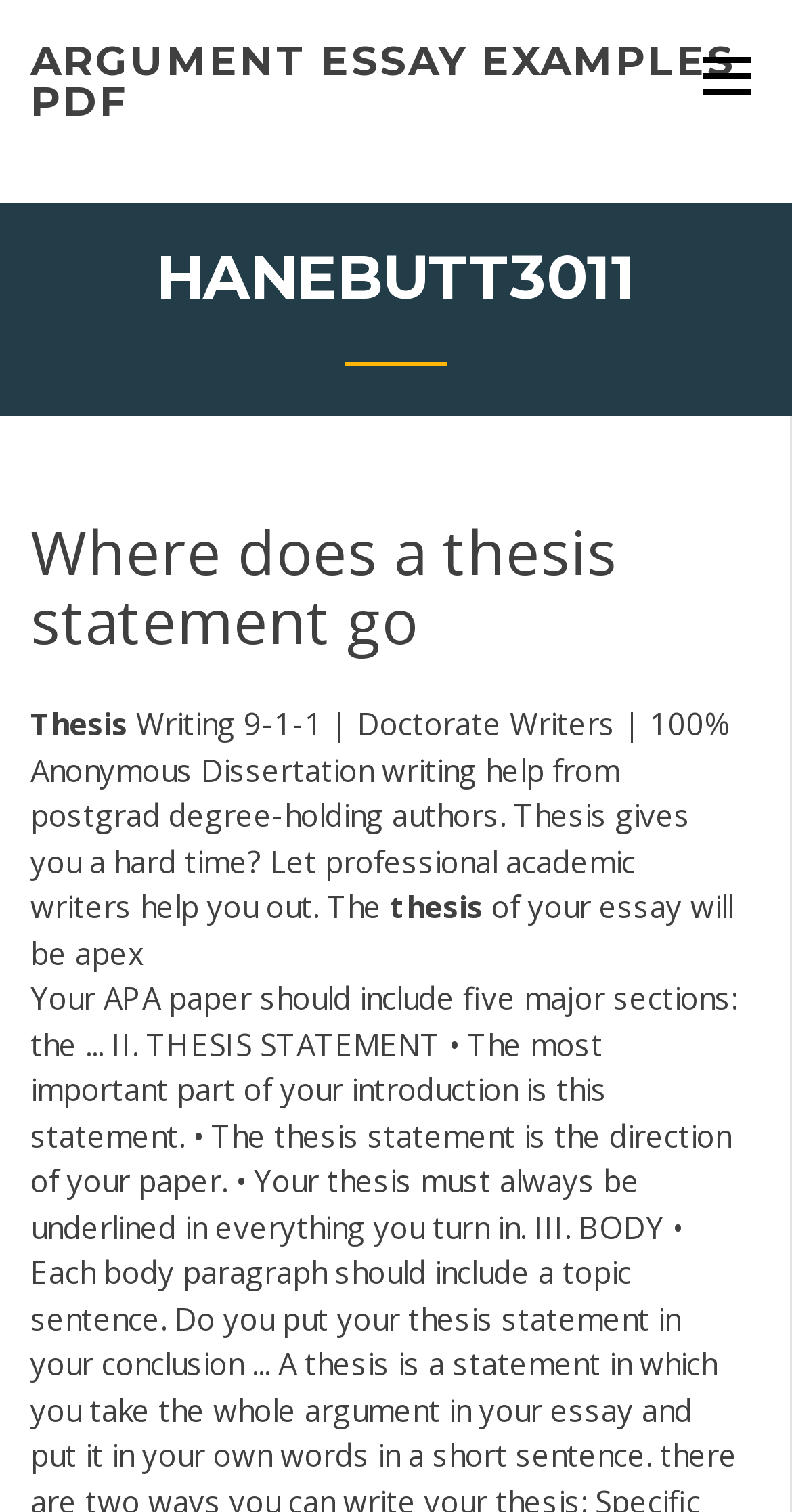Please determine the bounding box of the UI element that matches this description: Rage hack. The coordinates should be given as (top-left x, top-left y, bottom-right x, bottom-right y), with all values between 0 and 1.

None